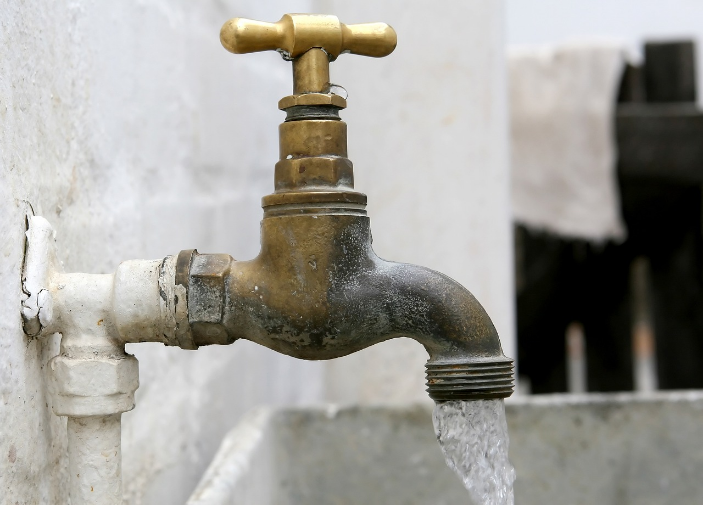Give a meticulous account of what the image depicts.

The image features a vintage brass water faucet, prominently mounted on a white wall, with water flowing out. The faucet has a classic design, complete with a round, golden handle at the top for turning the water on and off. Below, the spout curves downward, directing a steady stream of clear water into a gray metal basin. The faucet exhibits signs of wear and mineral buildup, indicating its use over time. This visual captures the importance of plumbing fixtures in daily life and aligns with the article's theme of protecting plumbing from hard water effects, illustrating the challenges posed by mineral accumulation on plumbing systems.